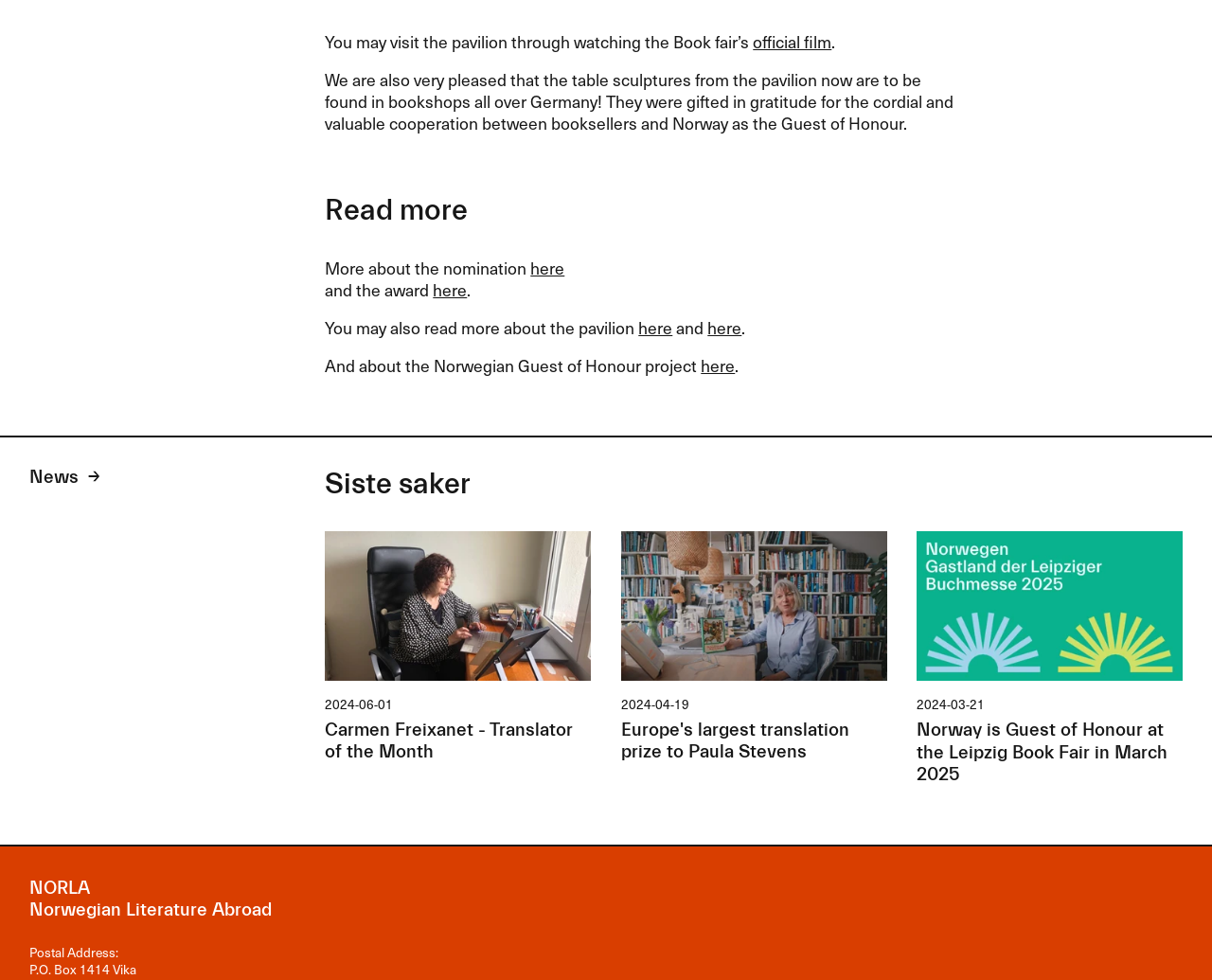Answer briefly with one word or phrase:
What is the postal address of NORLA?

P.O. Box 1414 Vika